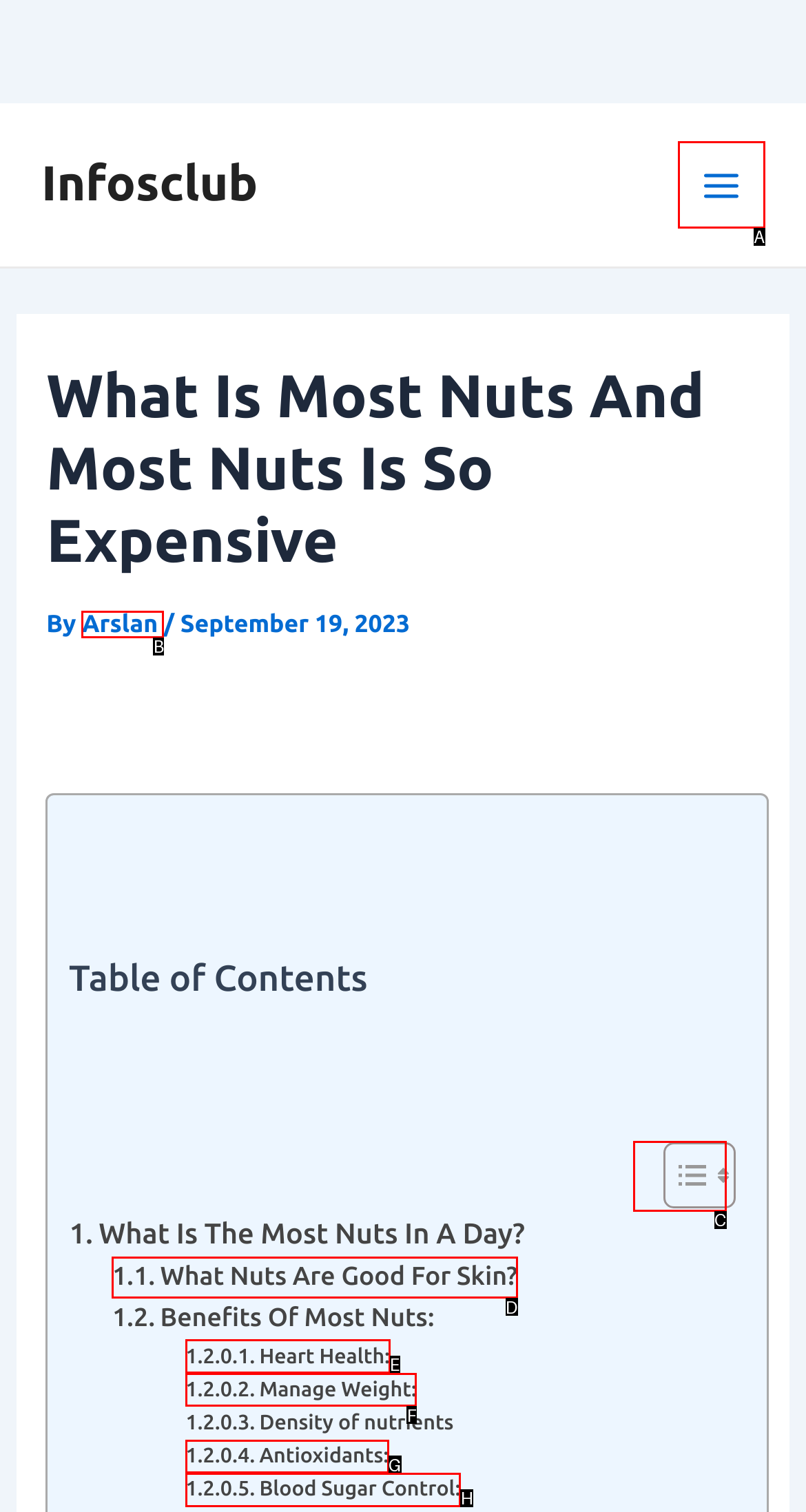Please identify the UI element that matches the description: Main Menu
Respond with the letter of the correct option.

A